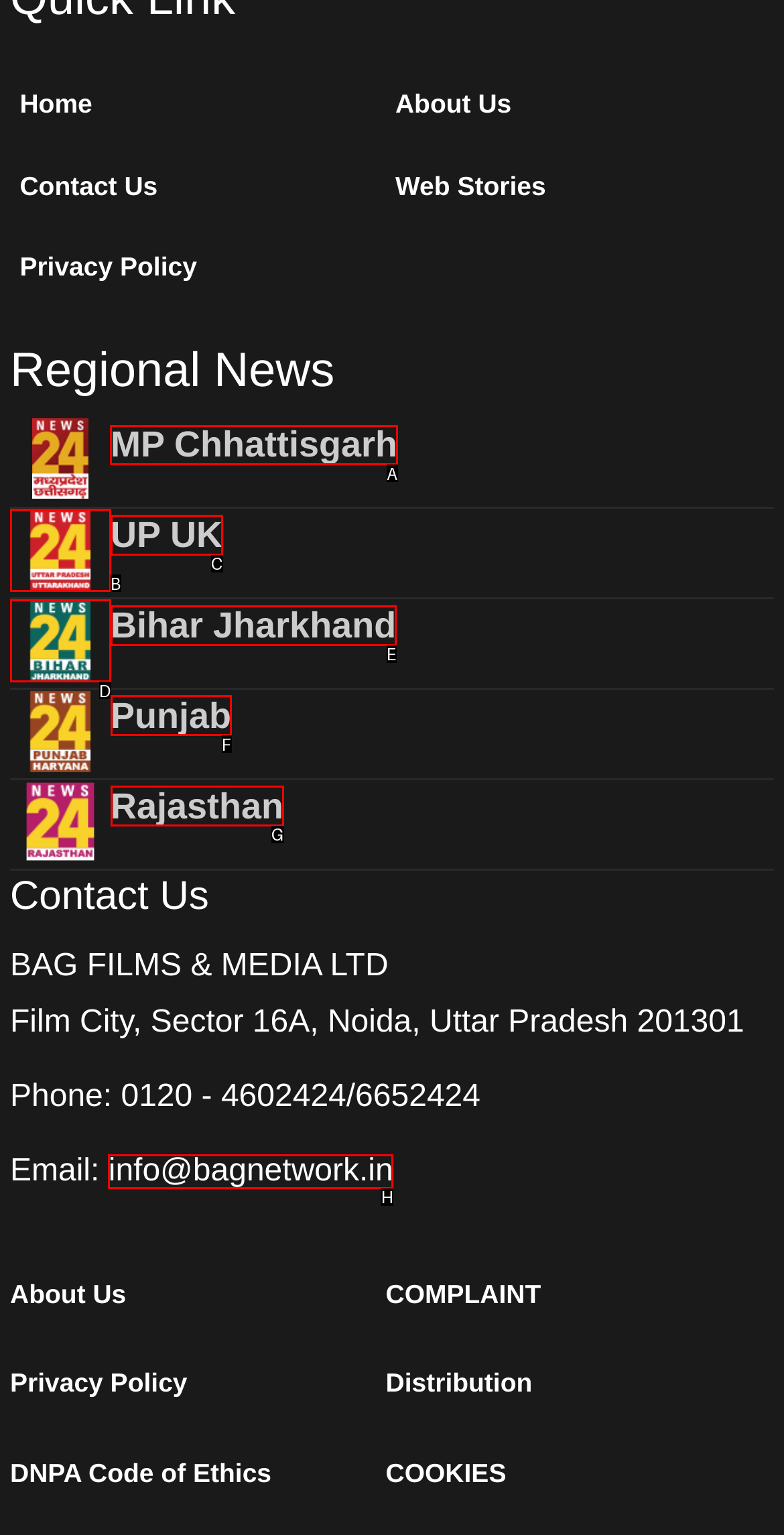Choose the HTML element that should be clicked to achieve this task: Visit MP Chhattisgarh
Respond with the letter of the correct choice.

A